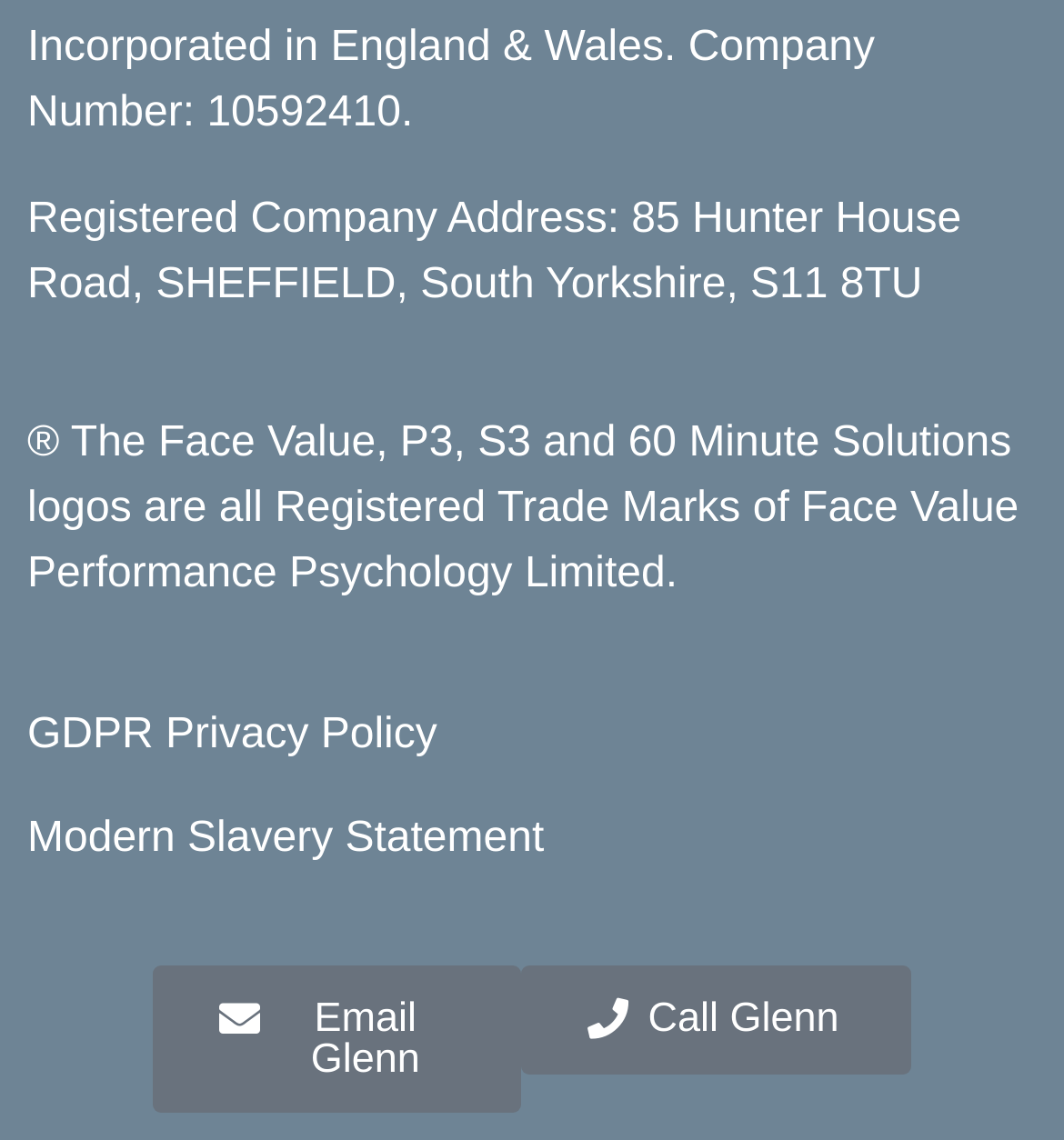What is the company number?
Please look at the screenshot and answer using one word or phrase.

10592410